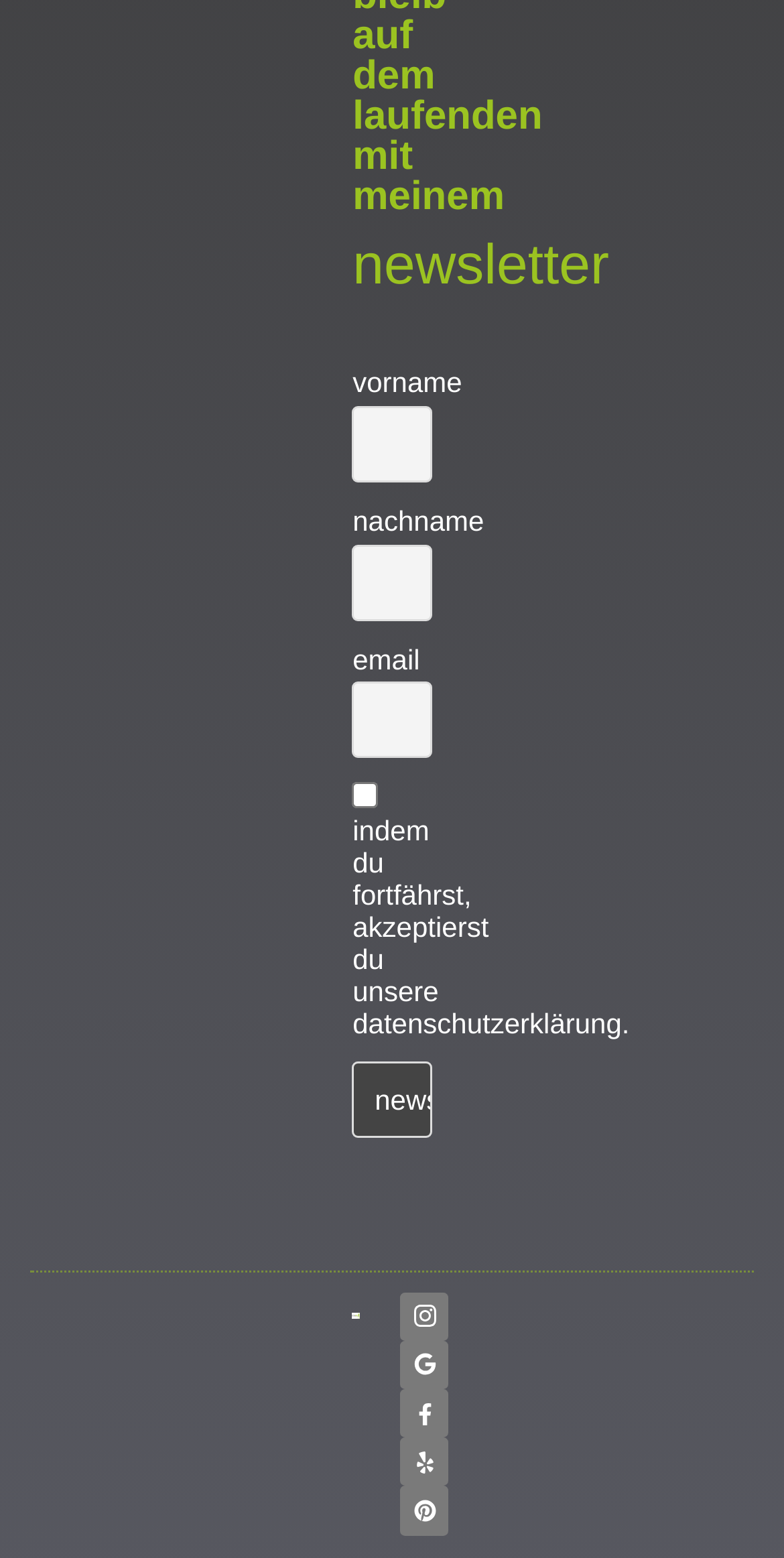Identify the bounding box coordinates of the clickable region to carry out the given instruction: "visit Facebook page".

[0.51, 0.892, 0.572, 0.923]